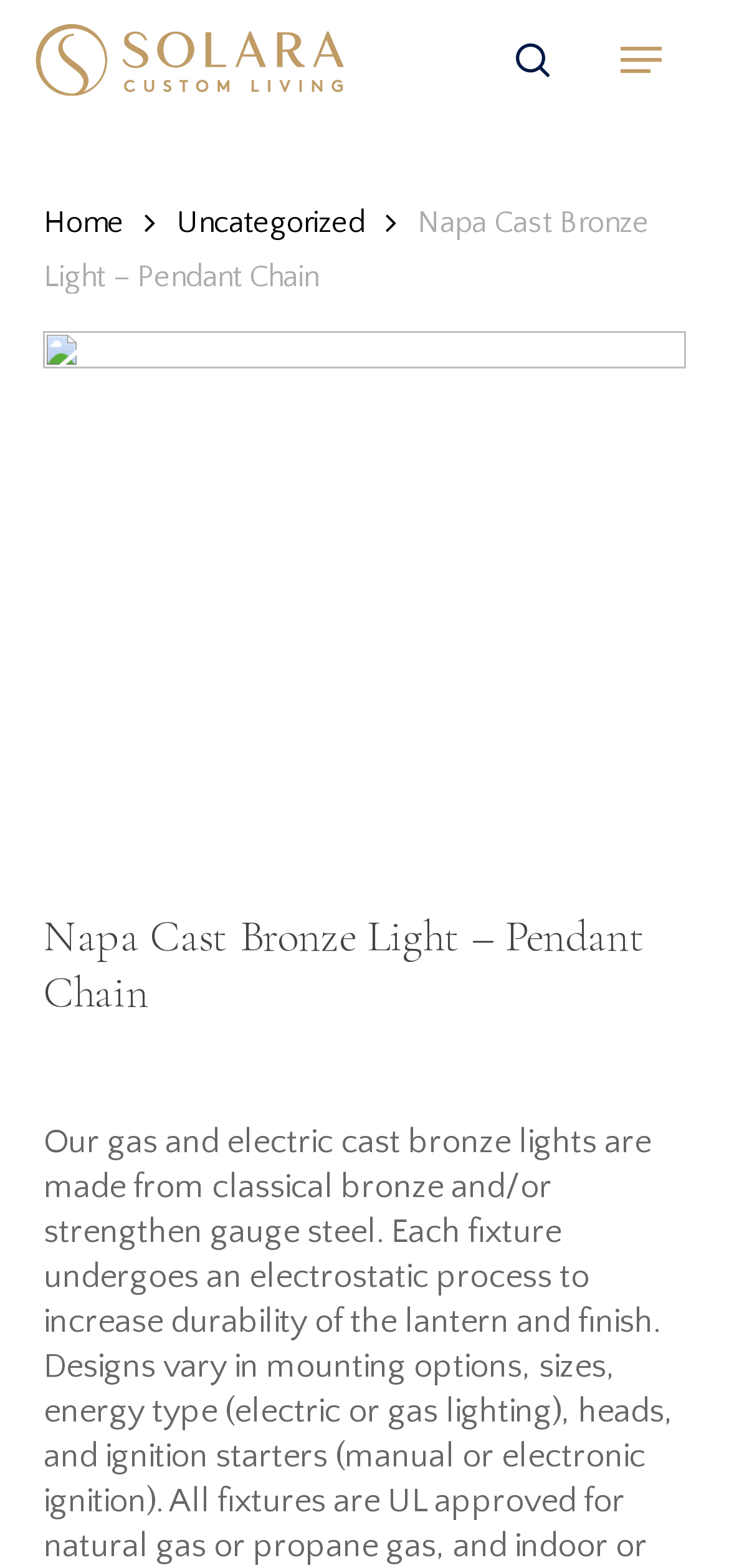Please reply to the following question with a single word or a short phrase:
What is the purpose of the textbox?

Search